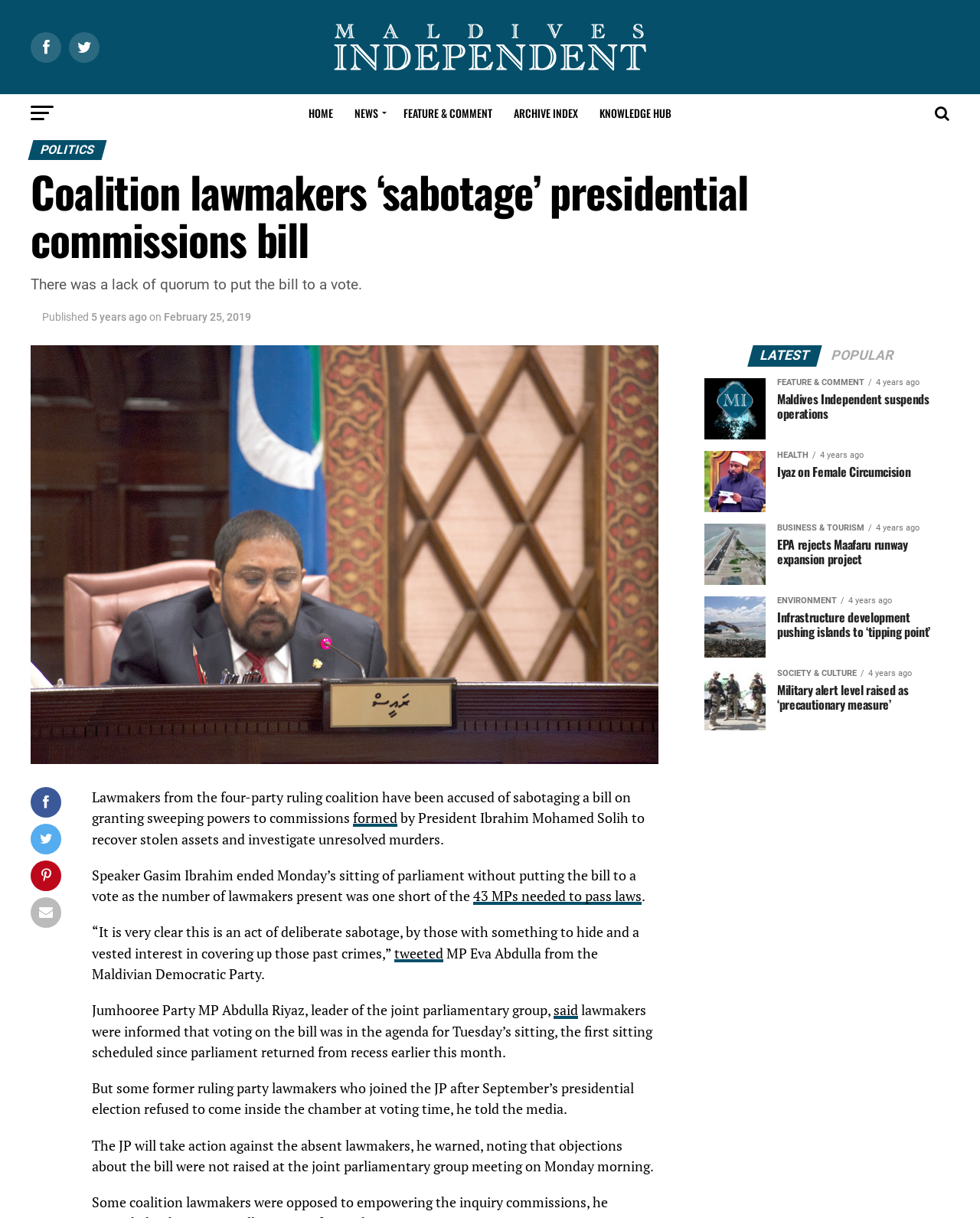Determine the bounding box coordinates for the area you should click to complete the following instruction: "Click on the 'FEATURE & COMMENT' link".

[0.402, 0.077, 0.512, 0.109]